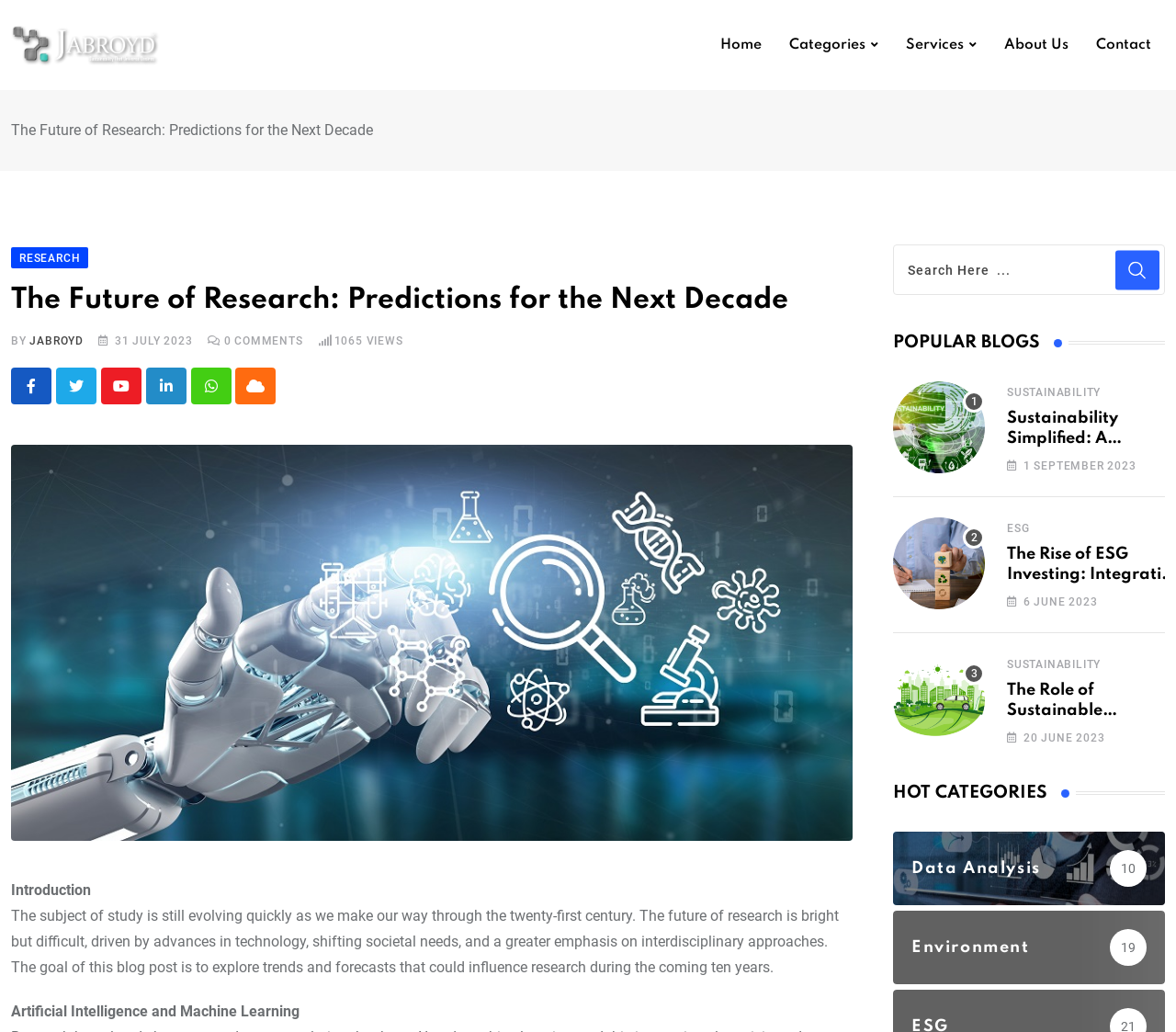Using the element description: "Environment 19", determine the bounding box coordinates. The coordinates should be in the format [left, top, right, bottom], with values between 0 and 1.

[0.759, 0.908, 0.991, 0.925]